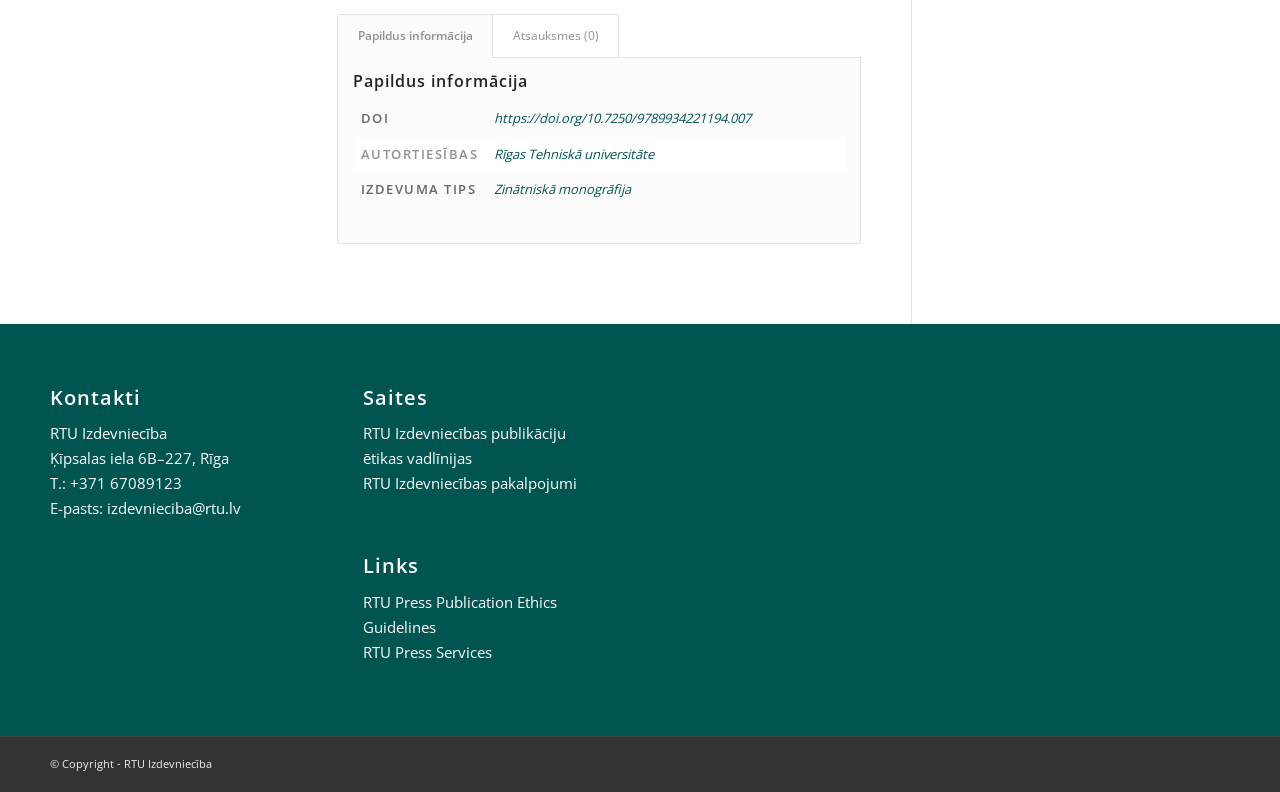Analyze the image and provide a detailed answer to the question: What is the contact phone number?

I found the answer by looking at the static text elements under the 'Kontakti' heading, where the phone number is listed as 'T.: +371 67089123'.